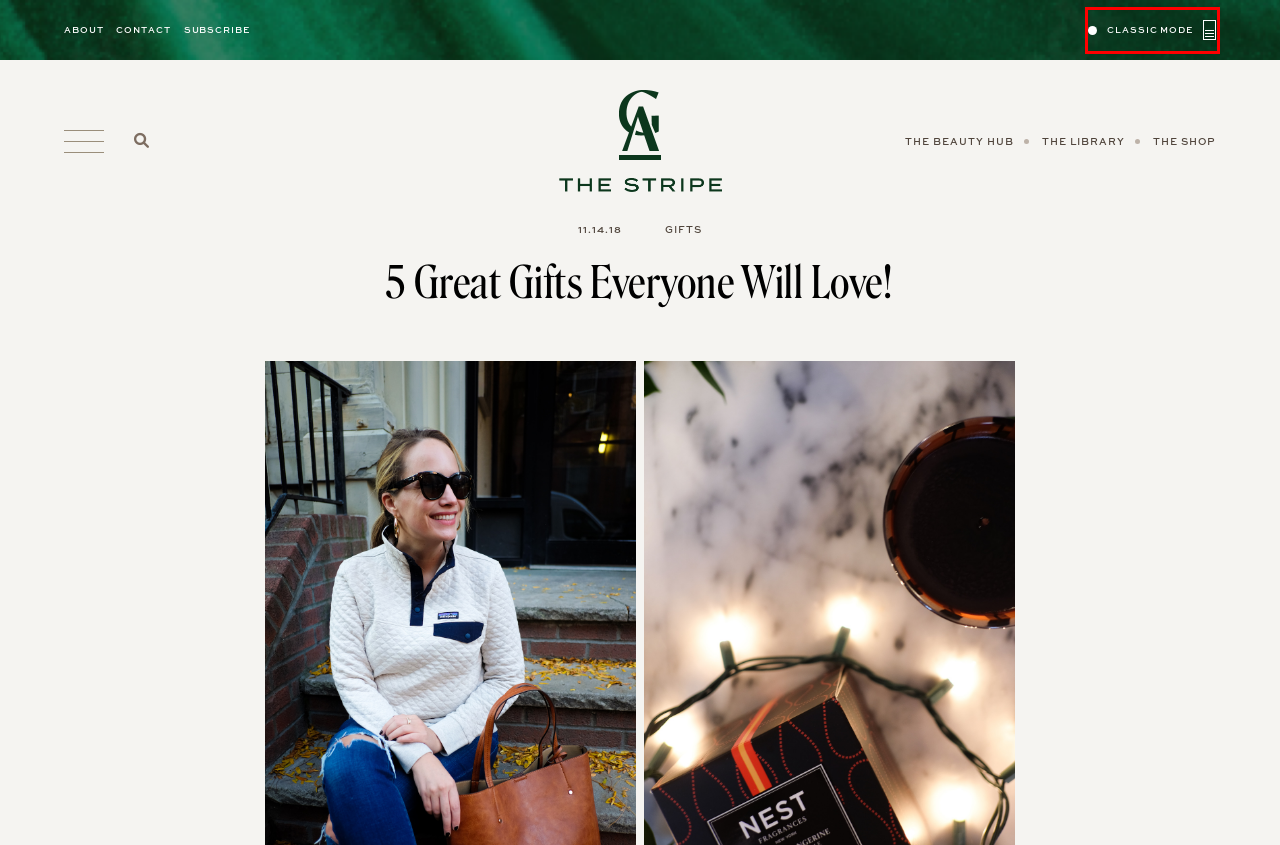Examine the screenshot of the webpage, which has a red bounding box around a UI element. Select the webpage description that best fits the new webpage after the element inside the red bounding box is clicked. Here are the choices:
A. beauty Archives - The Stripe
B. gifts Archives - The Stripe
C. The Shop - The Stripe
D. The Beauty Hub - The Stripe
E. Blog - The Stripe
F. The Library - The Stripe
G. About - The Stripe
H. Contact - The Stripe

E